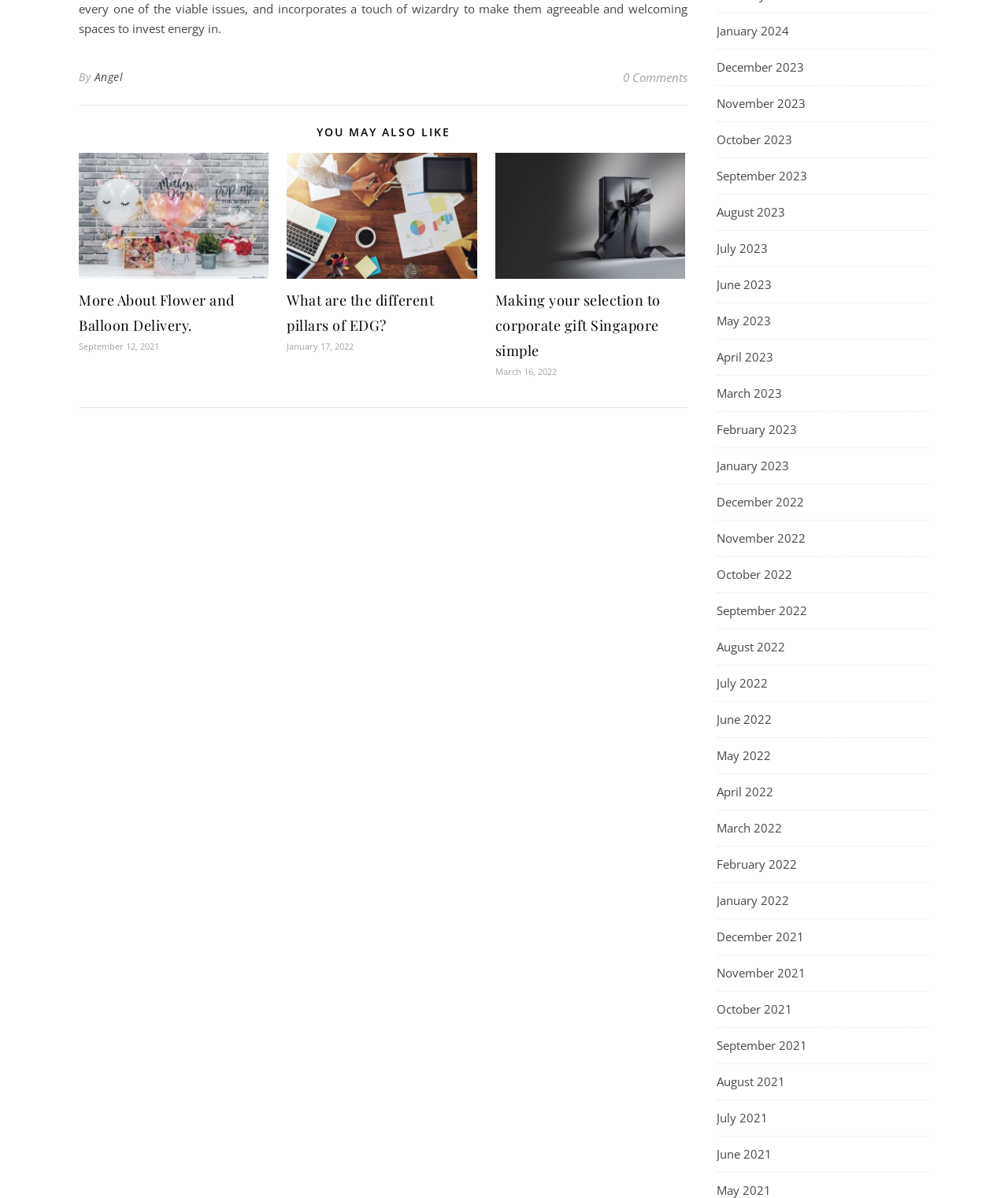Bounding box coordinates are specified in the format (top-left x, top-left y, bottom-right x, bottom-right y). All values are floating point numbers bounded between 0 and 1. Please provide the bounding box coordinate of the region this sentence describes: September 2023

[0.711, 0.132, 0.801, 0.162]